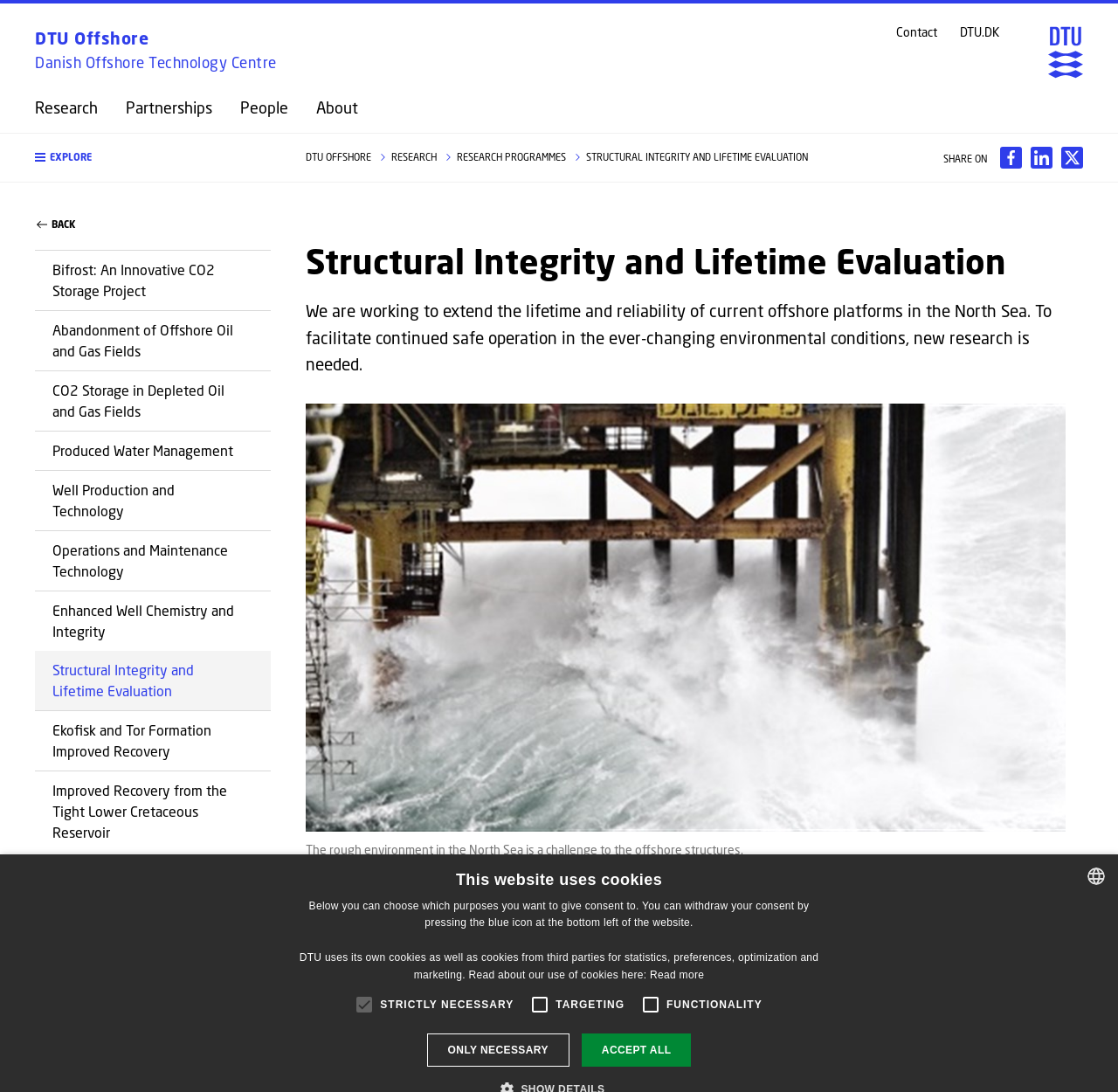Indicate the bounding box coordinates of the clickable region to achieve the following instruction: "Explore the Research link."

[0.031, 0.091, 0.088, 0.106]